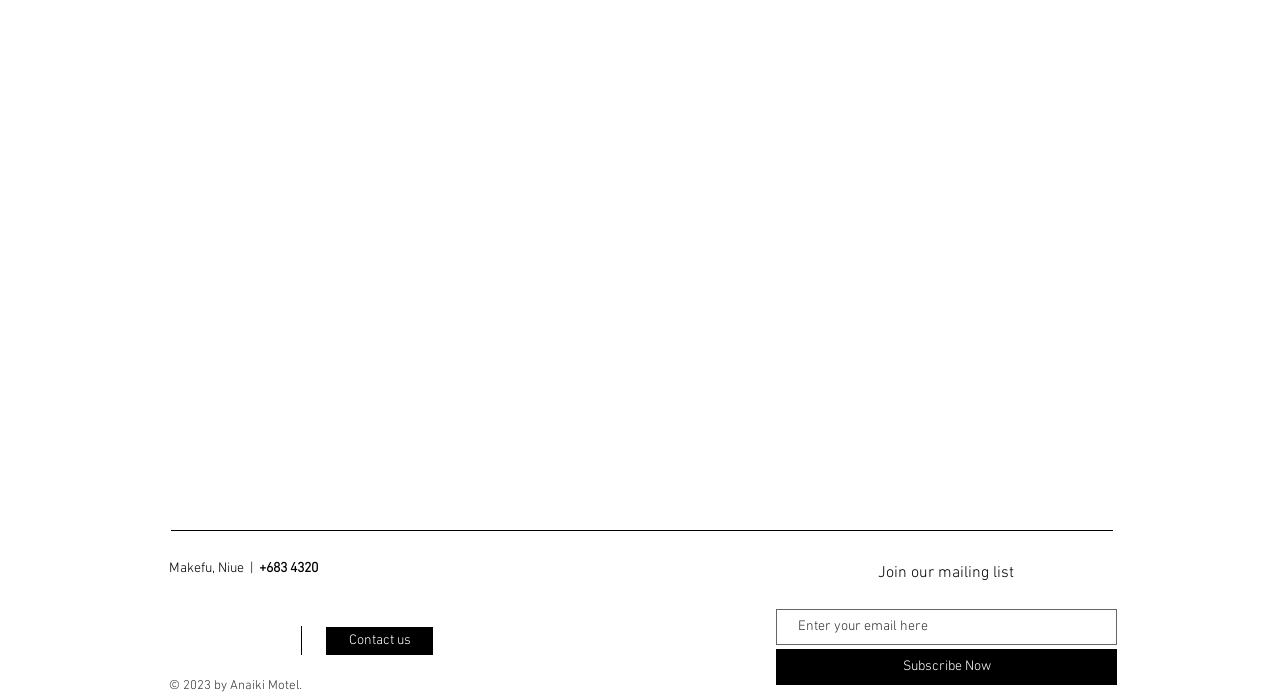What social media platforms are linked on the webpage?
Using the details from the image, give an elaborate explanation to answer the question.

The social media links are located in the 'Social Bar' list at the bottom of the webpage. The links are represented by icons, specifically the Black TripAdvisor Icon, Facebook Basic Black, and Black Instagram Icon.